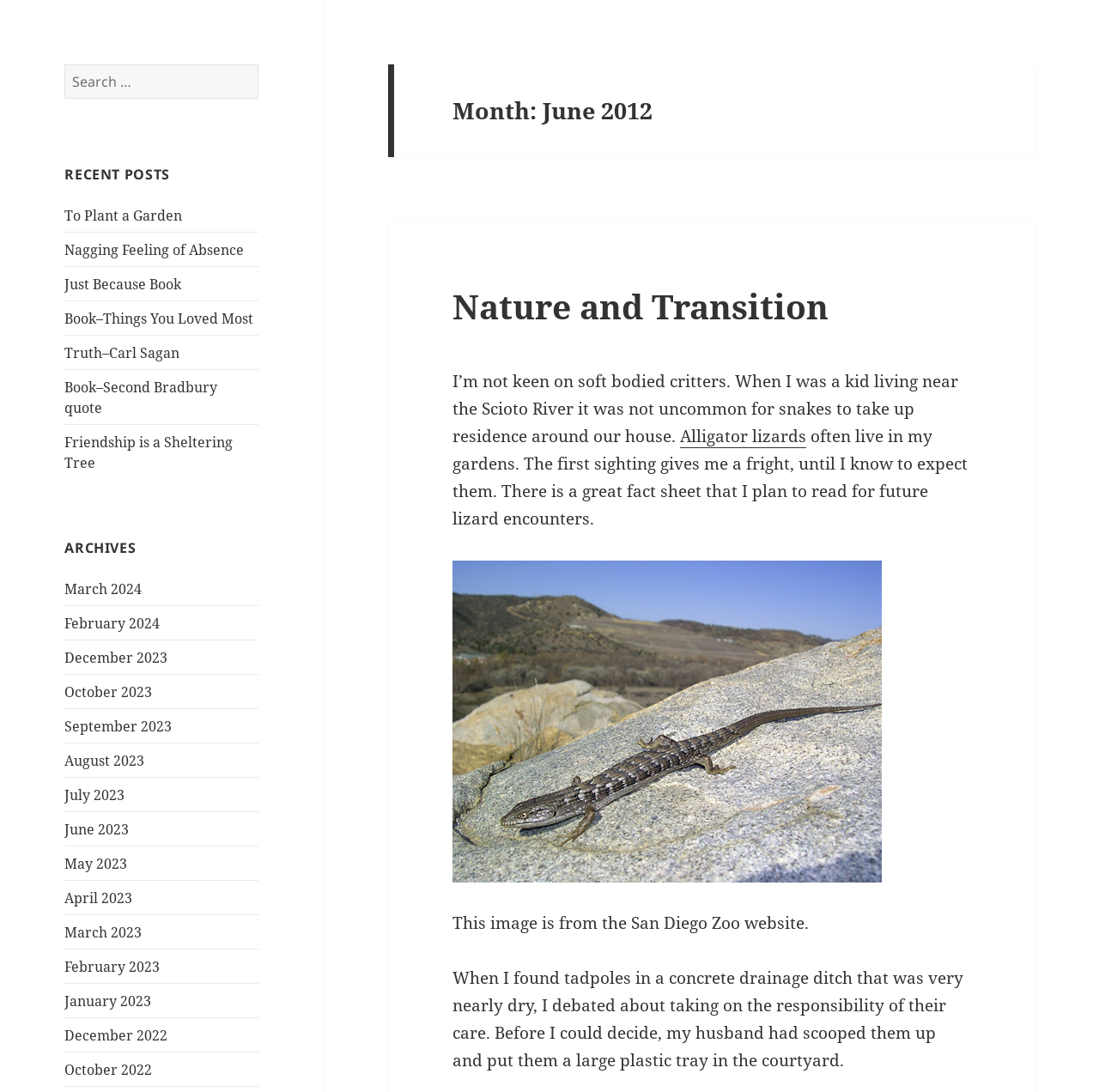What is the name of the river mentioned in the post?
Based on the content of the image, thoroughly explain and answer the question.

I read the text corresponding to the heading 'Nature and Transition' and found the sentence that mentions the Scioto River.